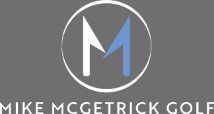Explain the details of the image you are viewing.

The image features the logo of "Mike McGetrick Golf," prominently displayed against a sleek gray background. The logo consists of a circular design enclosing a stylized letter "M," with one part of the "M" in white and the other in a soft blue hue. Below the logo, the name "MIKE MCGETRICK GOLF" is presented in a clean, modern font, also in white, providing a strong contrast to the background. This professional and minimalist branding reflects the focus on golf instruction and services associated with Mike McGetrick, emphasizing his expertise and commitment to the sport.